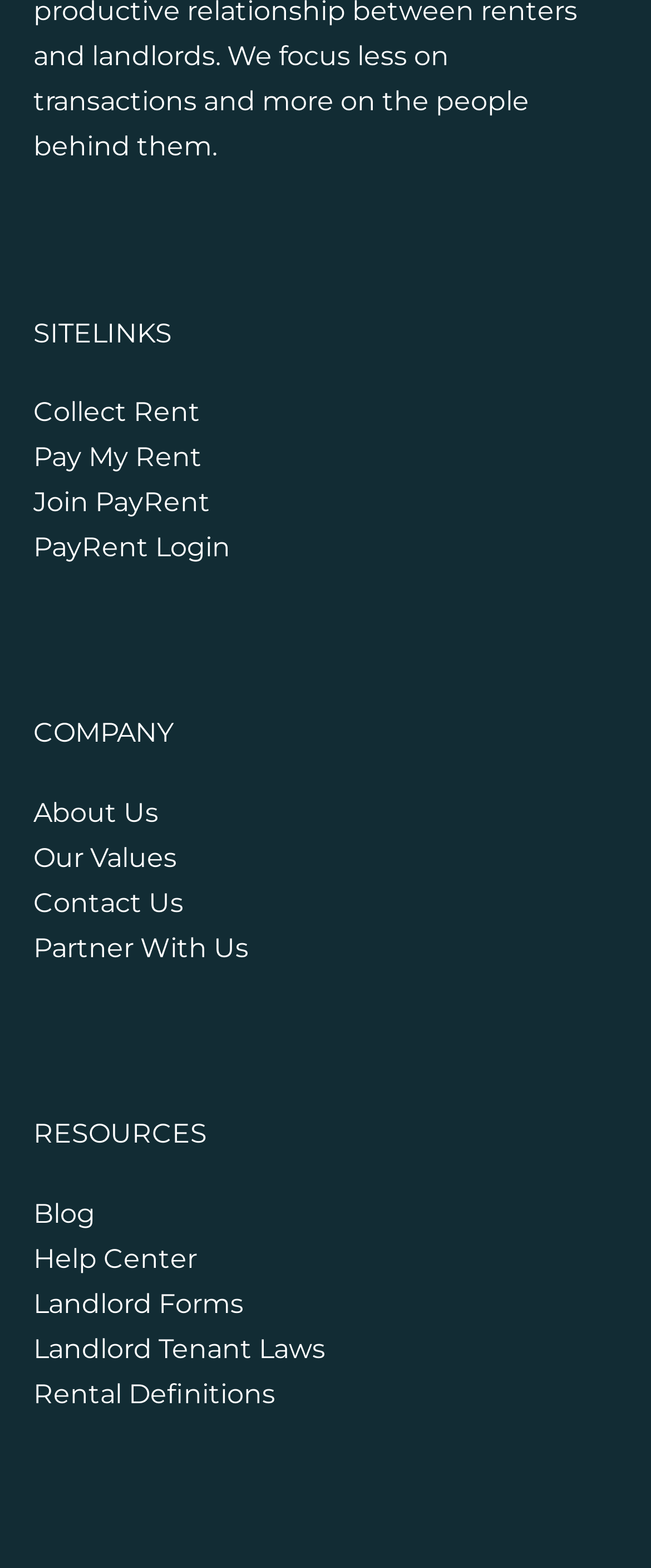Please reply with a single word or brief phrase to the question: 
How many headings are on the webpage?

3